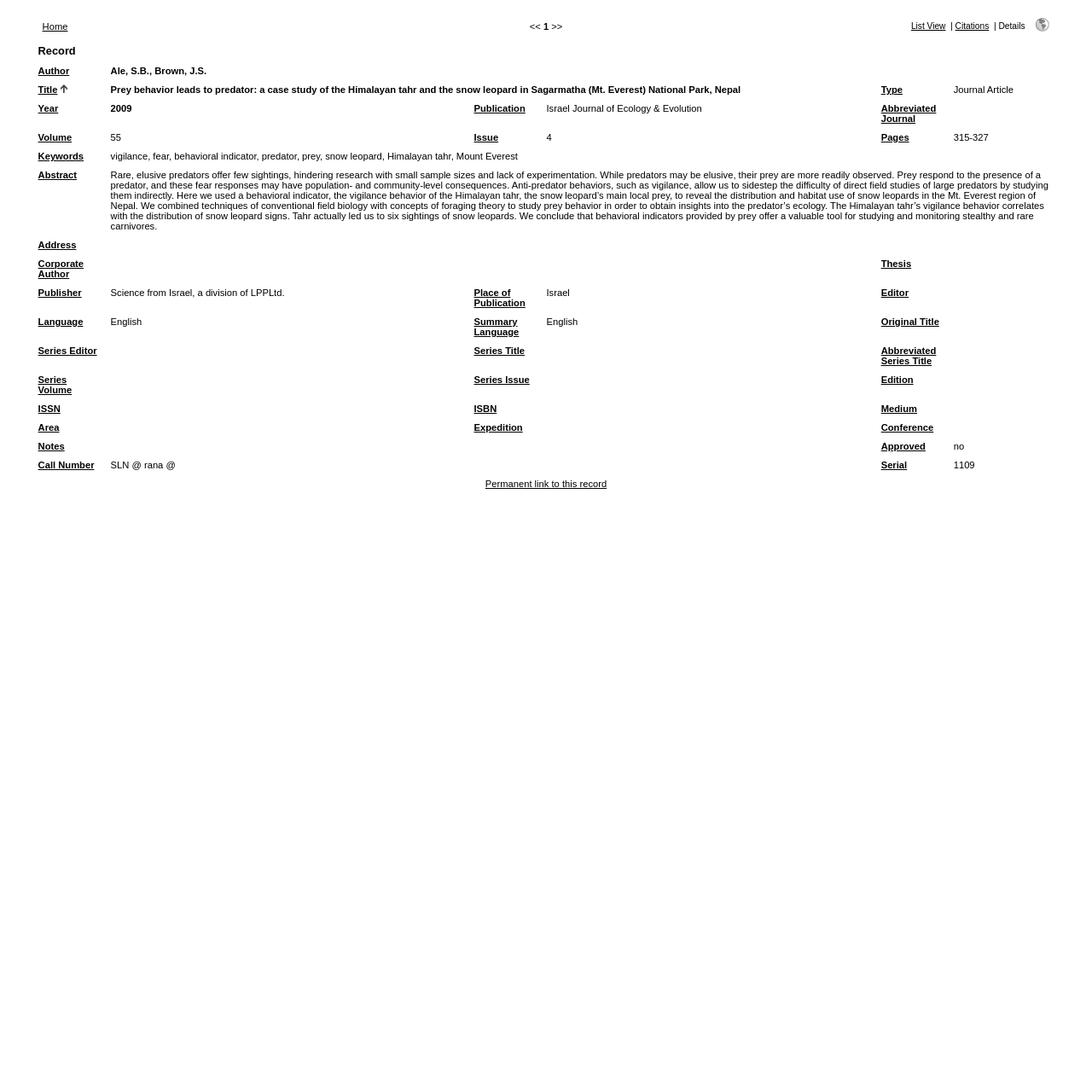Examine the image and give a thorough answer to the following question:
What is the journal name of the first article?

I found the journal name of the first article by looking at the table with the database results for the query. The first row has a gridcell with the journal name 'Israel Journal of Ecology & Evolution'.